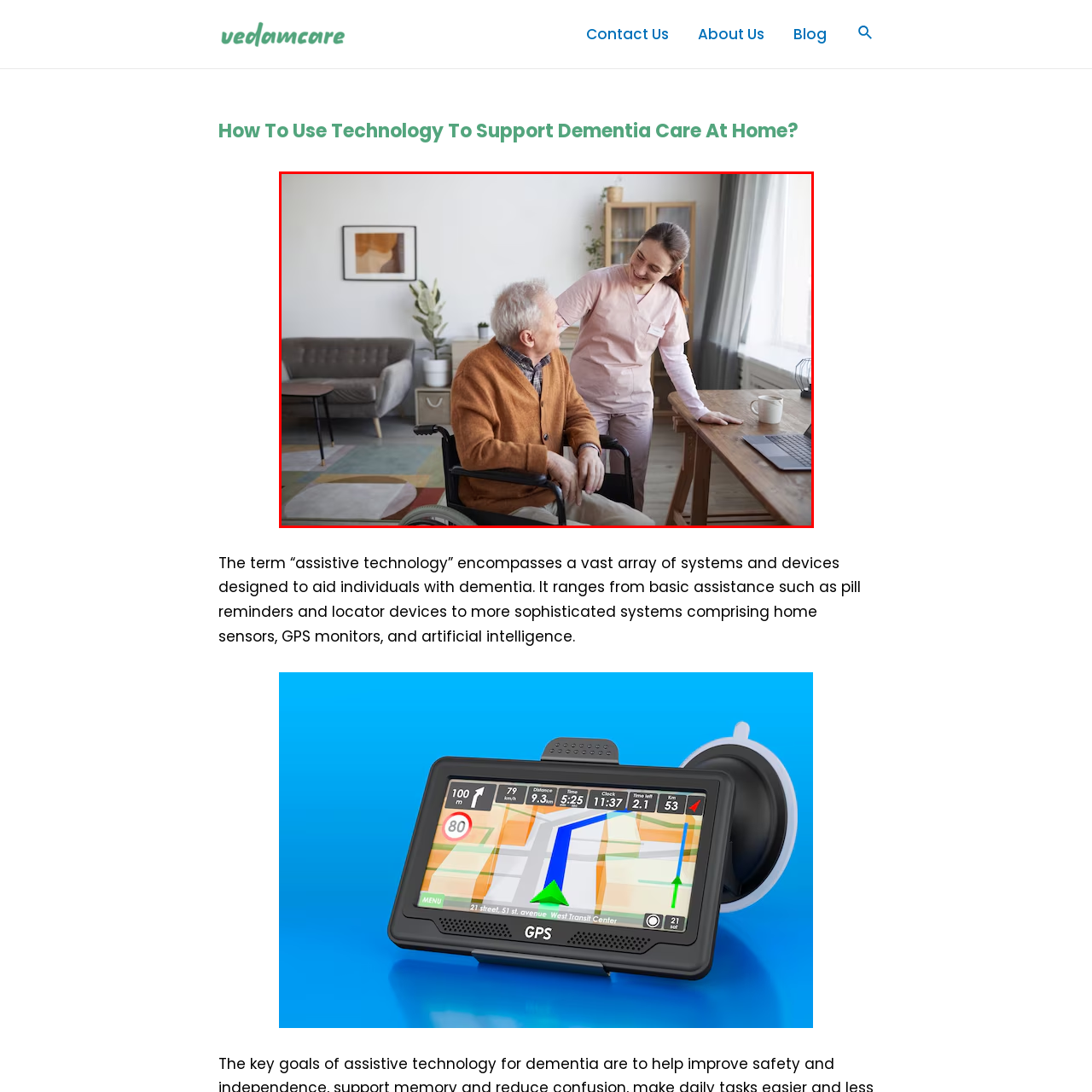Examine the image within the red border, Are there any houseplants in the room? 
Please provide a one-word or one-phrase answer.

Yes